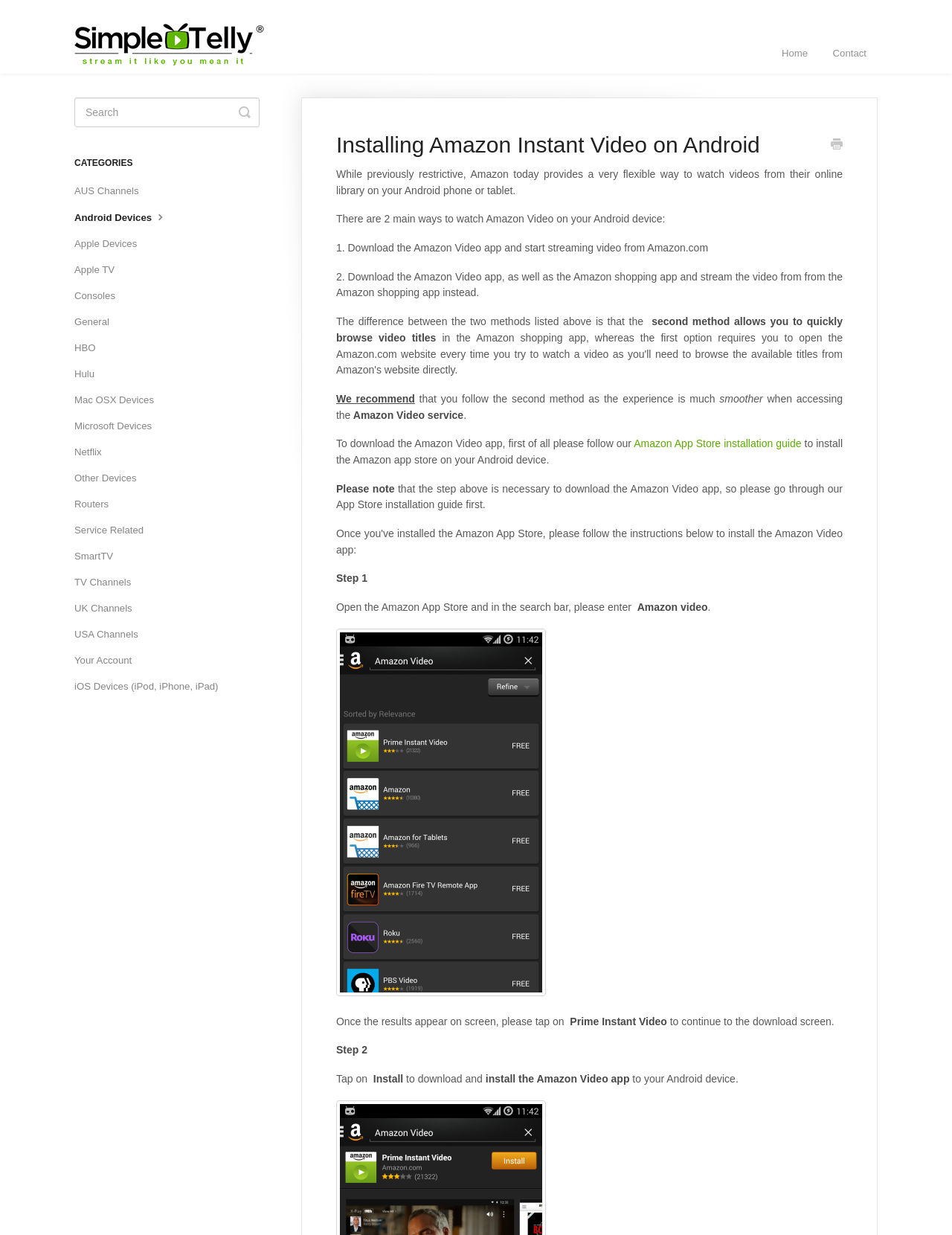Based on the image, provide a detailed response to the question:
What is recommended for accessing Amazon Video service?

The webpage recommends following the second method to access the Amazon Video service, which is to download the Amazon Video app as well as the Amazon shopping app and stream the video from the Amazon shopping app instead. This method is said to provide a smoother experience.